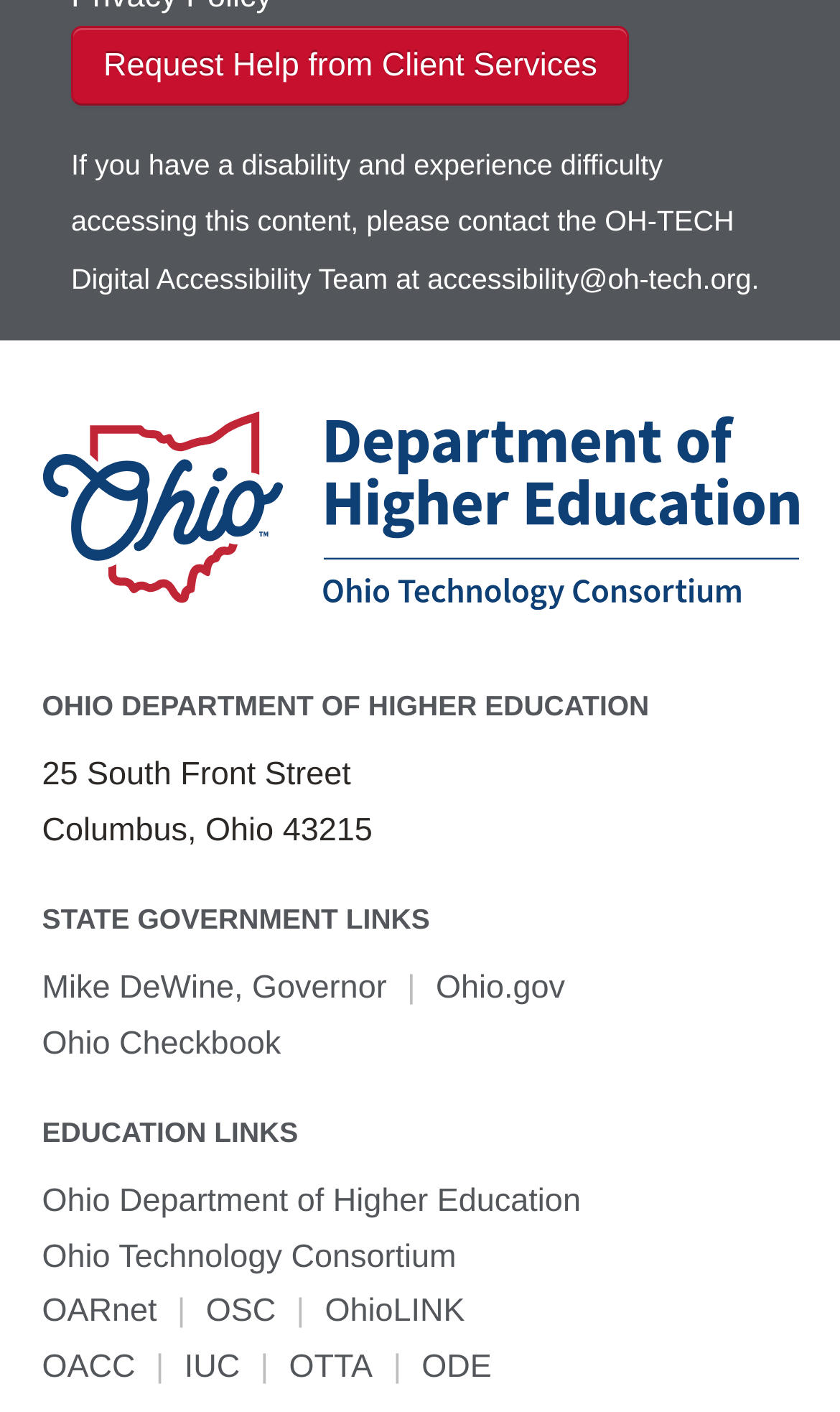Provide the bounding box coordinates for the specified HTML element described in this description: "Mike DeWine, Governor". The coordinates should be four float numbers ranging from 0 to 1, in the format [left, top, right, bottom].

[0.05, 0.687, 0.46, 0.713]